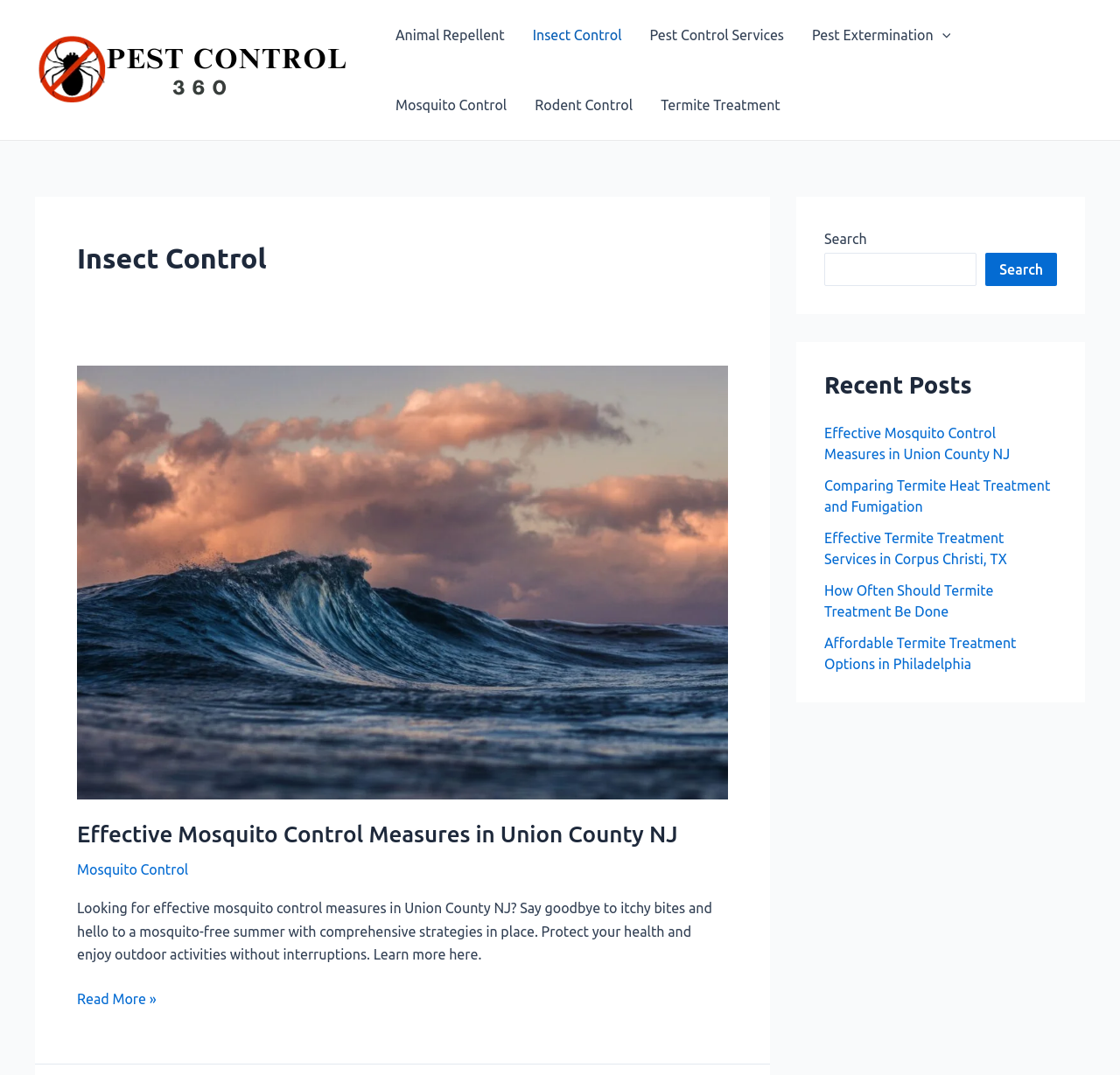Determine the bounding box for the UI element that matches this description: "parent_node: Pest Extermination aria-label="Menu Toggle"".

[0.833, 0.0, 0.849, 0.065]